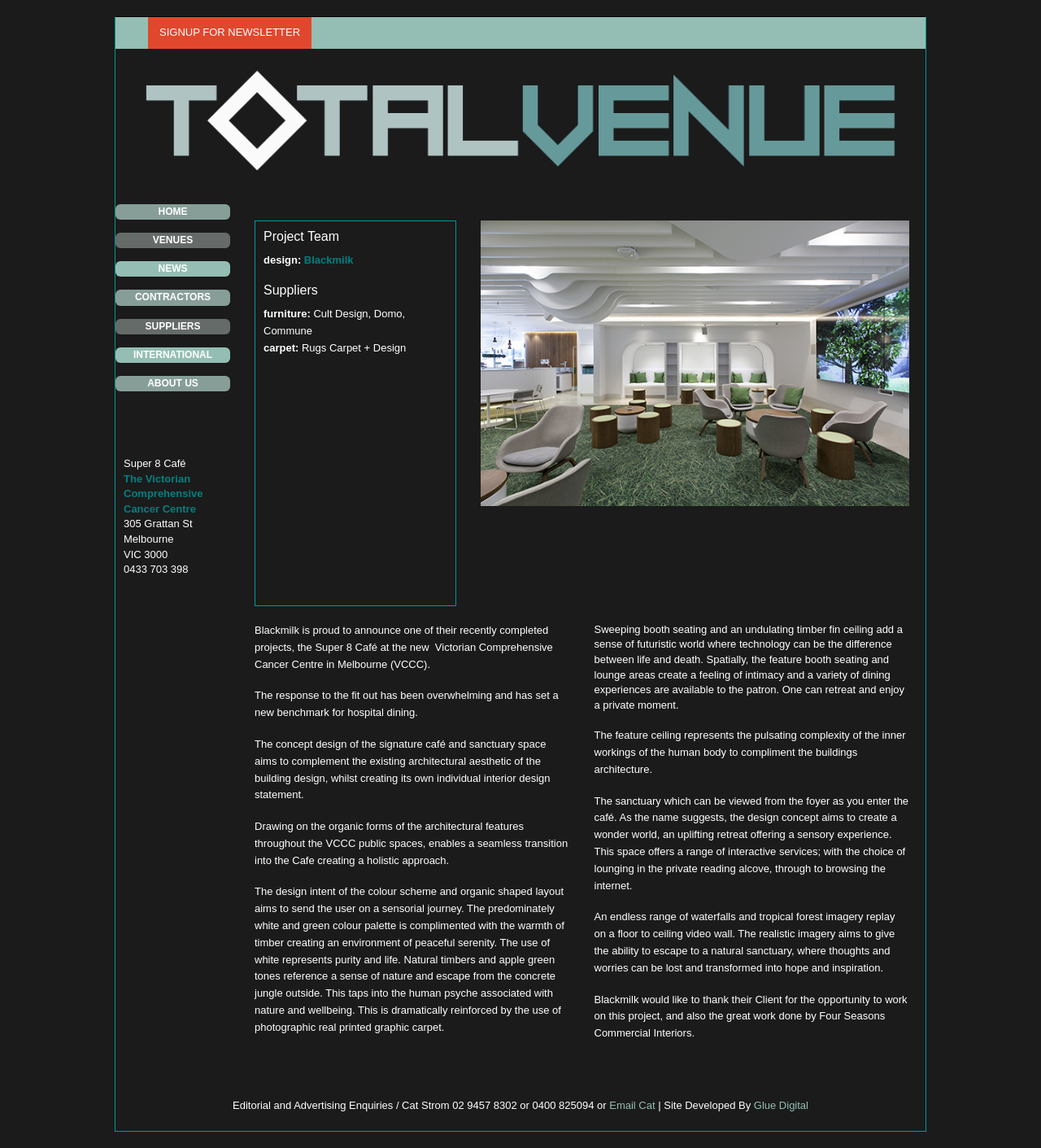Provide a single word or phrase to answer the given question: 
Who designed the café?

Blackmilk